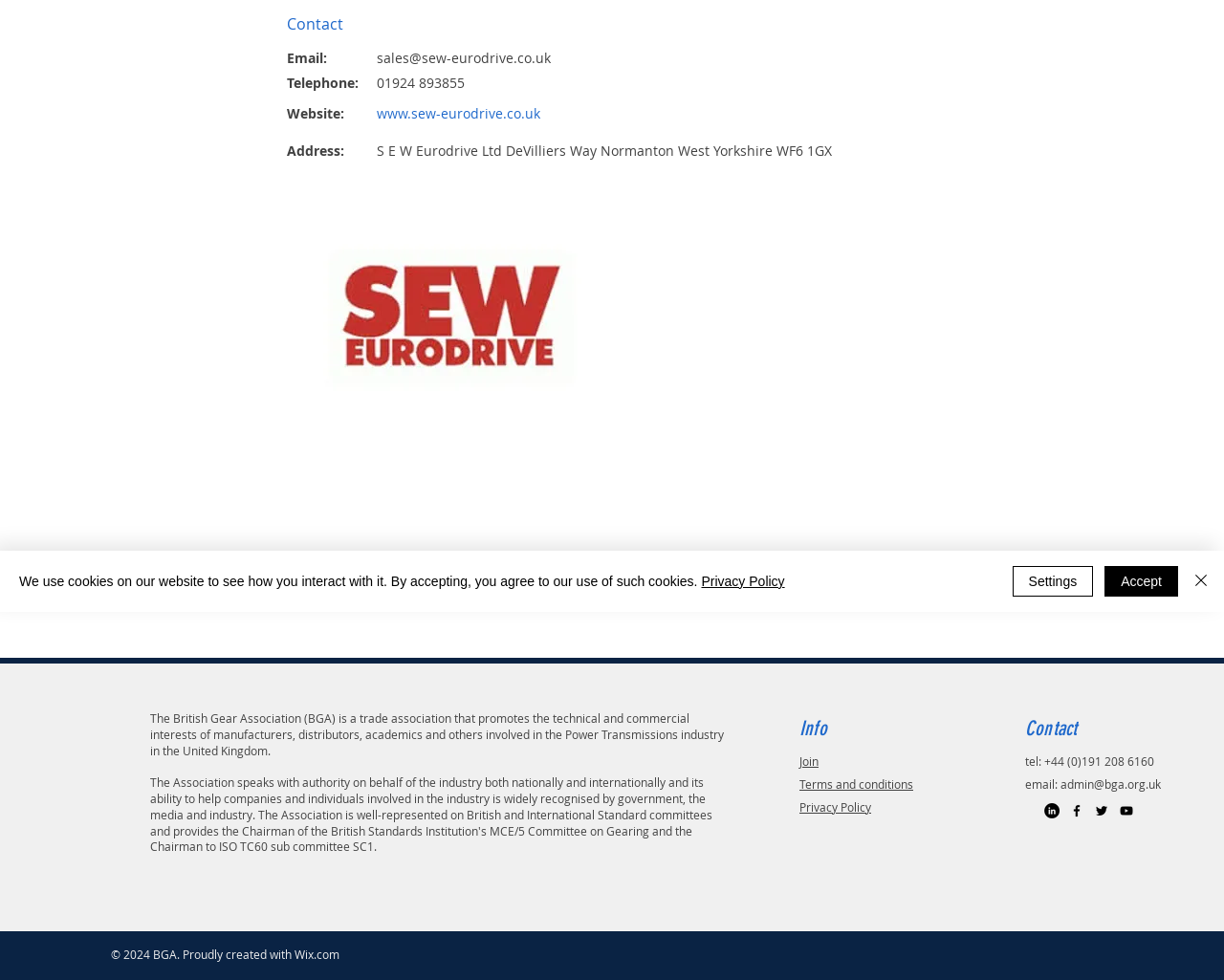Provide the bounding box coordinates for the UI element that is described by this text: "www.sew-eurodrive.co.uk". The coordinates should be in the form of four float numbers between 0 and 1: [left, top, right, bottom].

[0.308, 0.106, 0.441, 0.125]